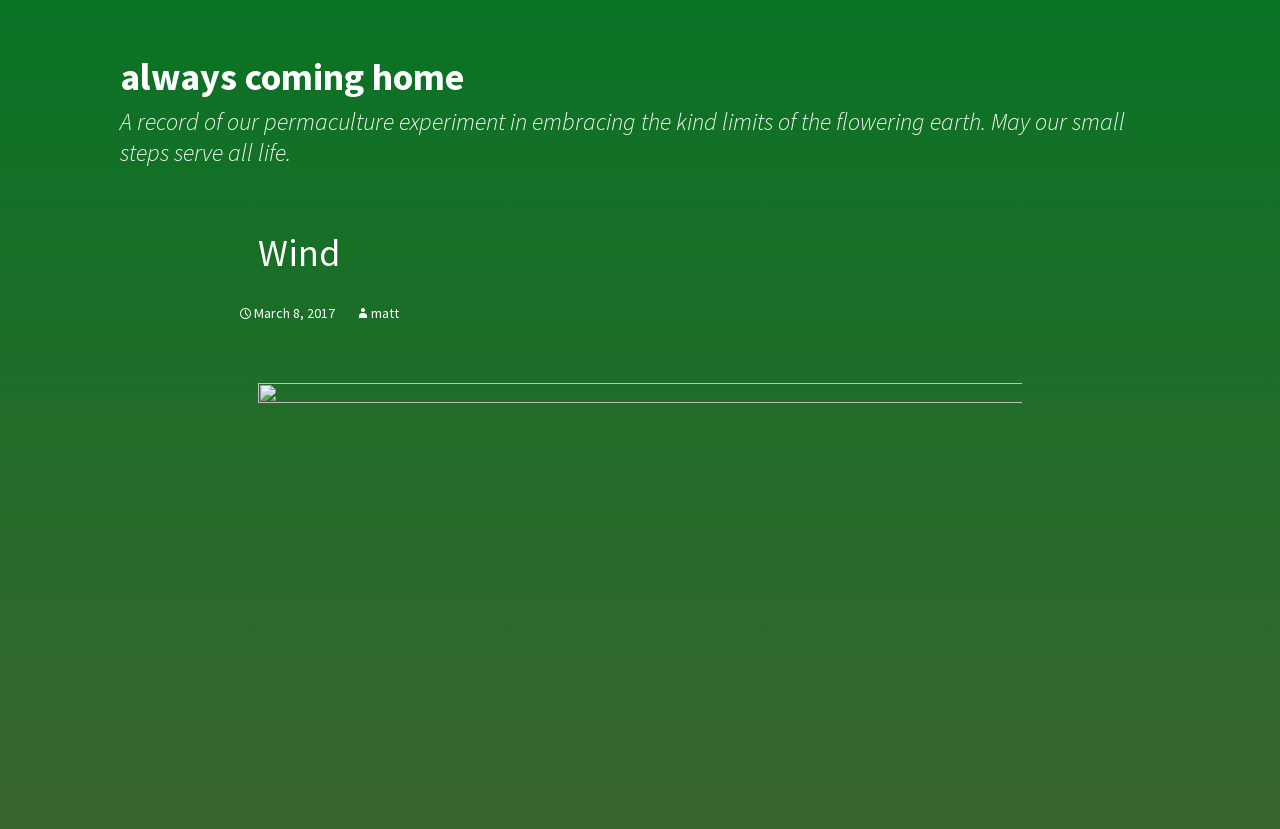Please answer the following question using a single word or phrase: 
Who is the author of the webpage?

matt